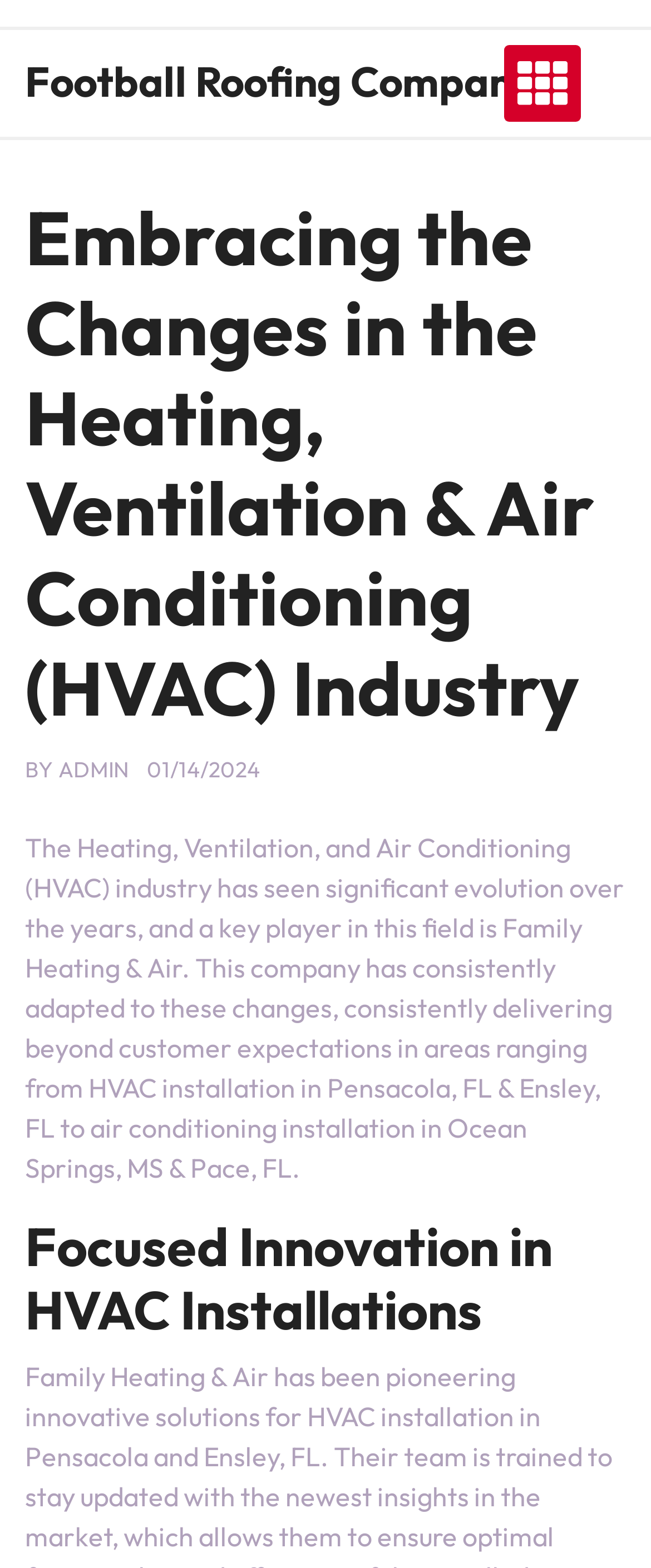Identify the bounding box of the UI component described as: "Music minus one videos".

None